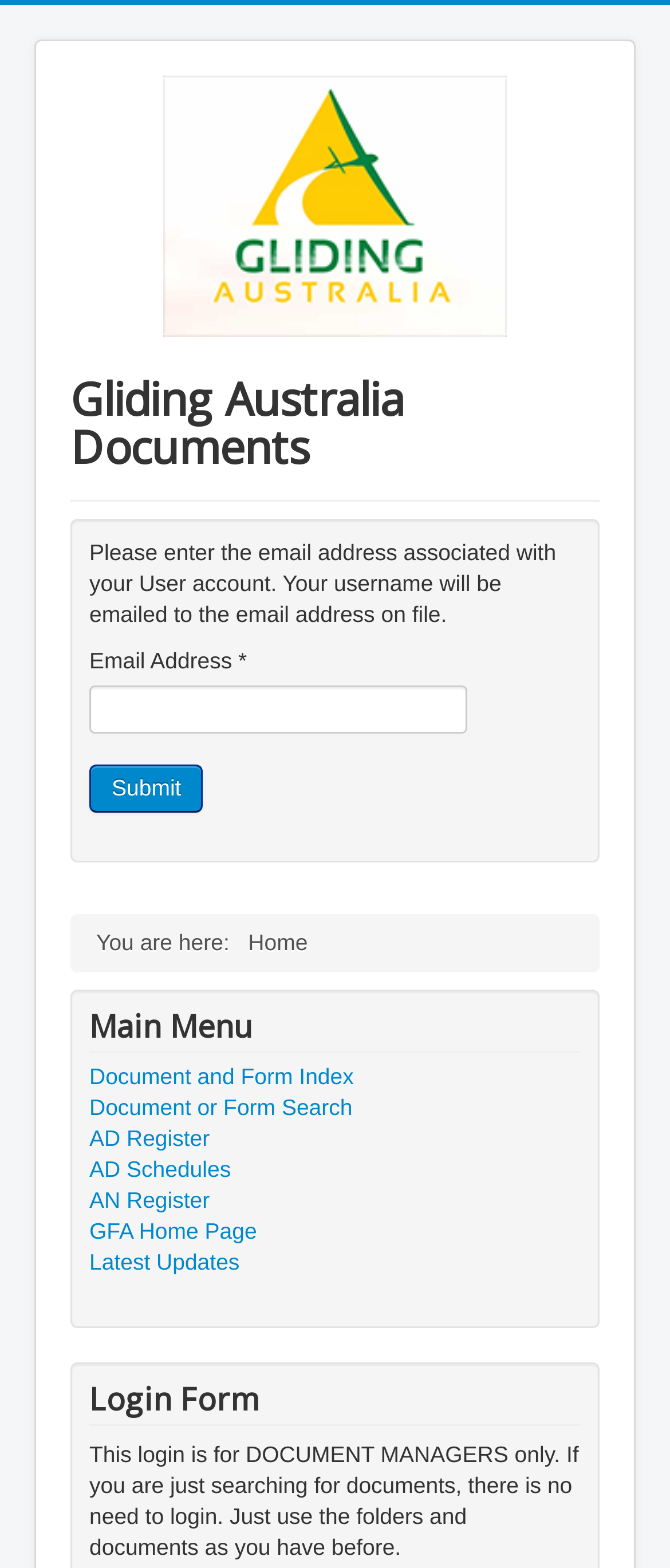What is the function of the 'Submit' button?
Refer to the image and respond with a one-word or short-phrase answer.

To retrieve username